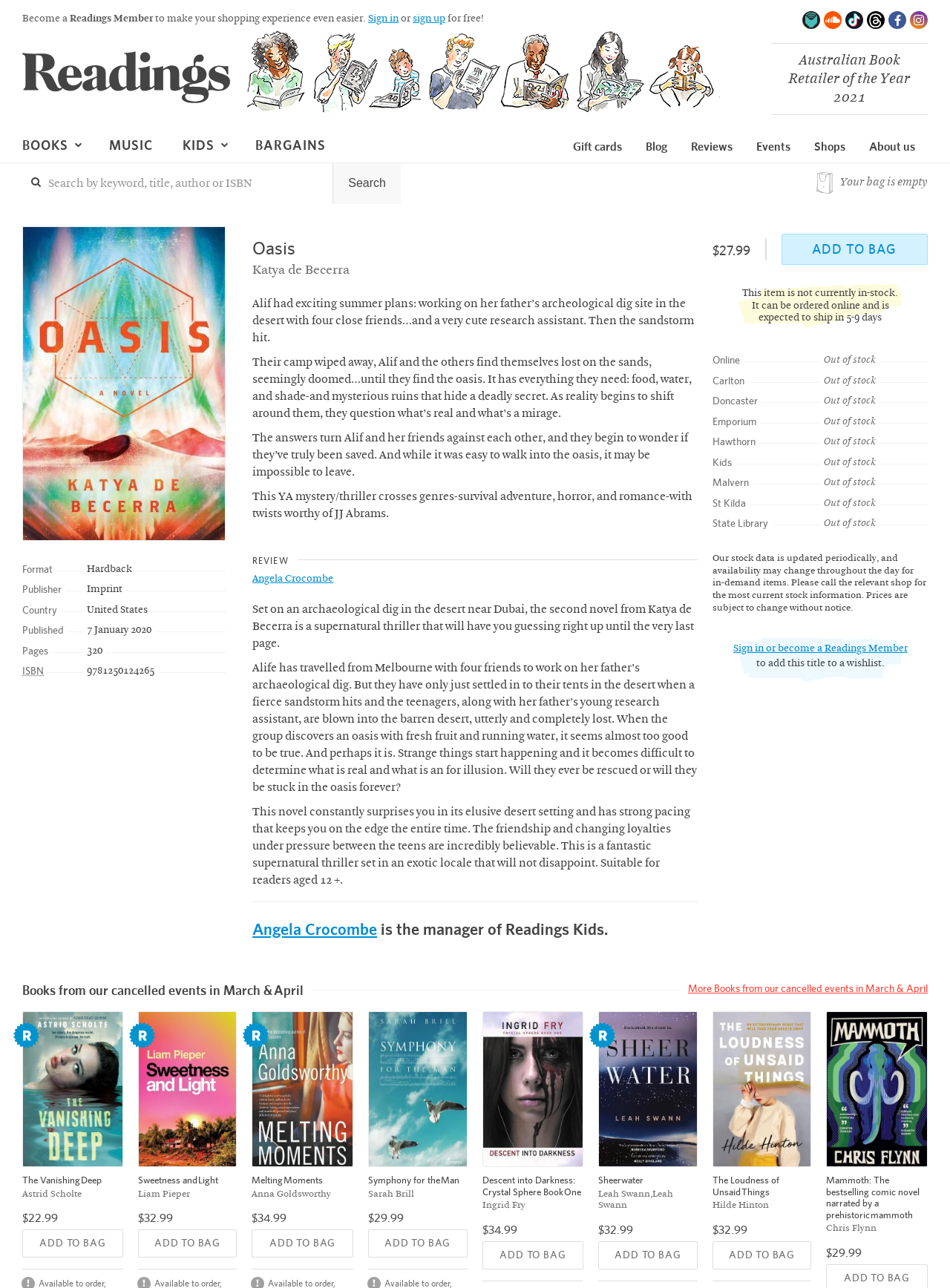Answer the question using only a single word or phrase: 
What is the publisher of the book?

Imprint